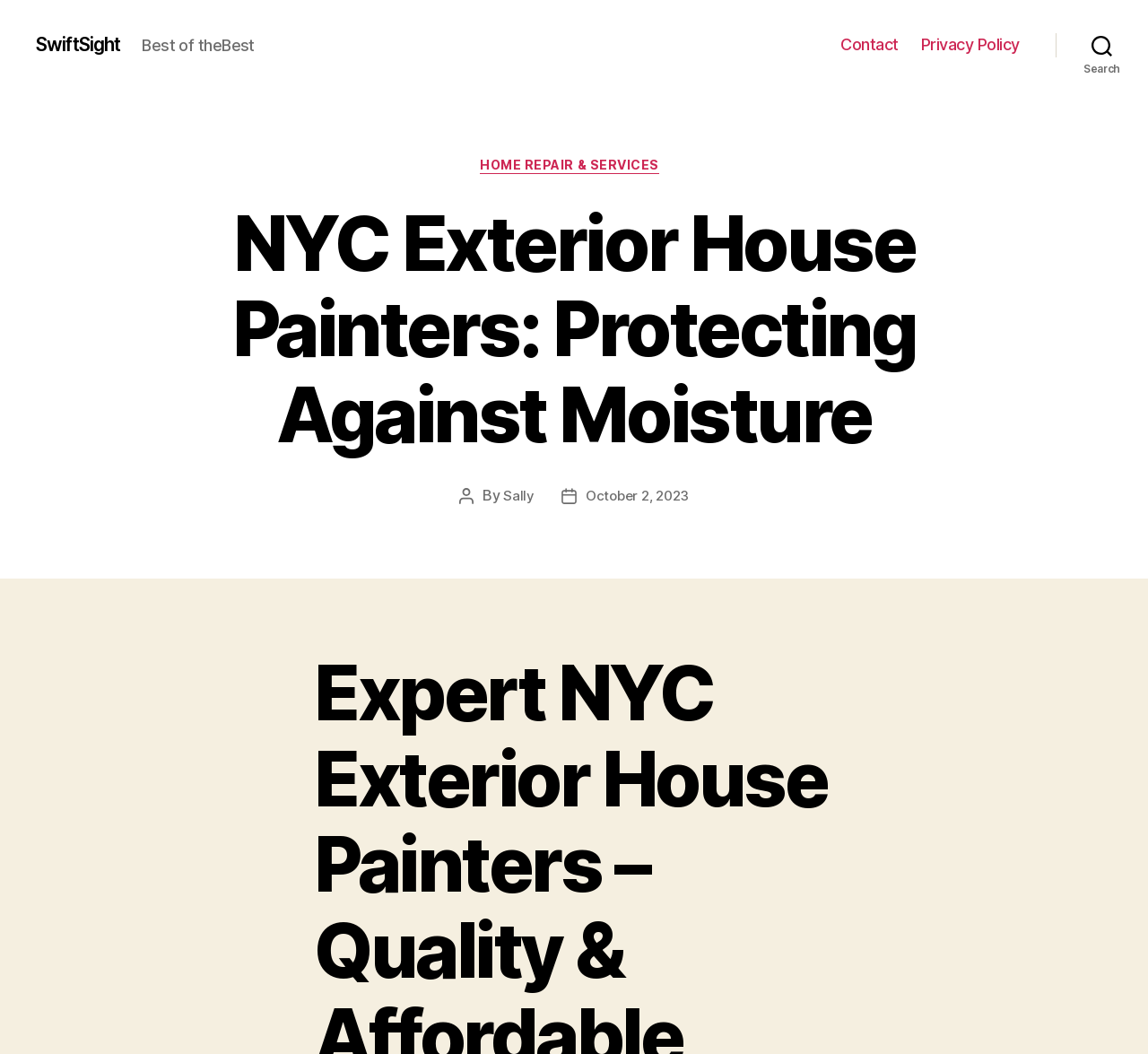Please determine the primary heading and provide its text.

NYC Exterior House Painters: Protecting Against Moisture